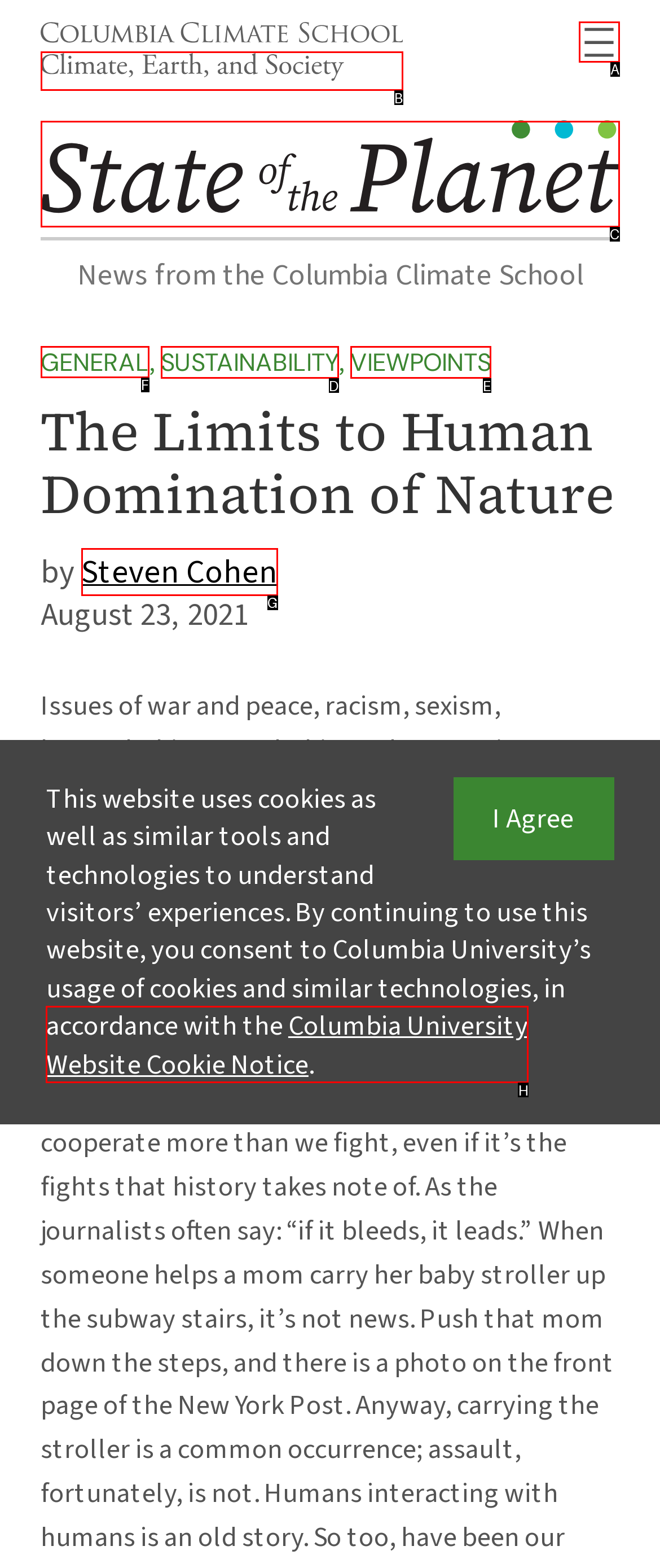Choose the HTML element you need to click to achieve the following task: View the GENERAL news category
Respond with the letter of the selected option from the given choices directly.

F